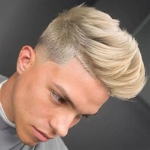Using the information in the image, give a comprehensive answer to the question: 
What is the style of the haircut?

The caption describes the hairstyle as a 'Textured Modern Quiff', characterized by its voluminous top with a textured, tousled appearance and neatly faded sides.